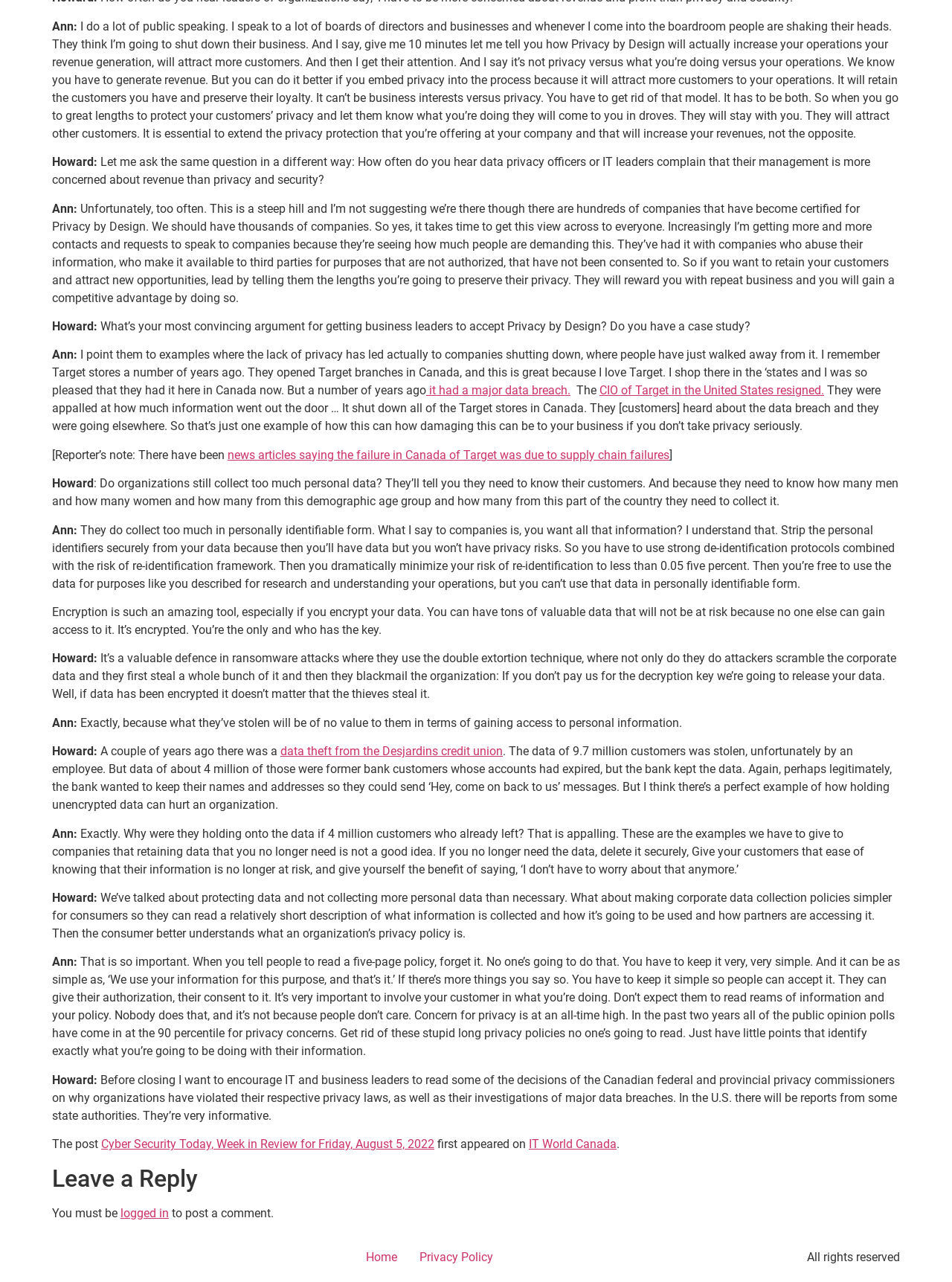Why is it important to involve customers in data collection?
Using the screenshot, give a one-word or short phrase answer.

Transparency